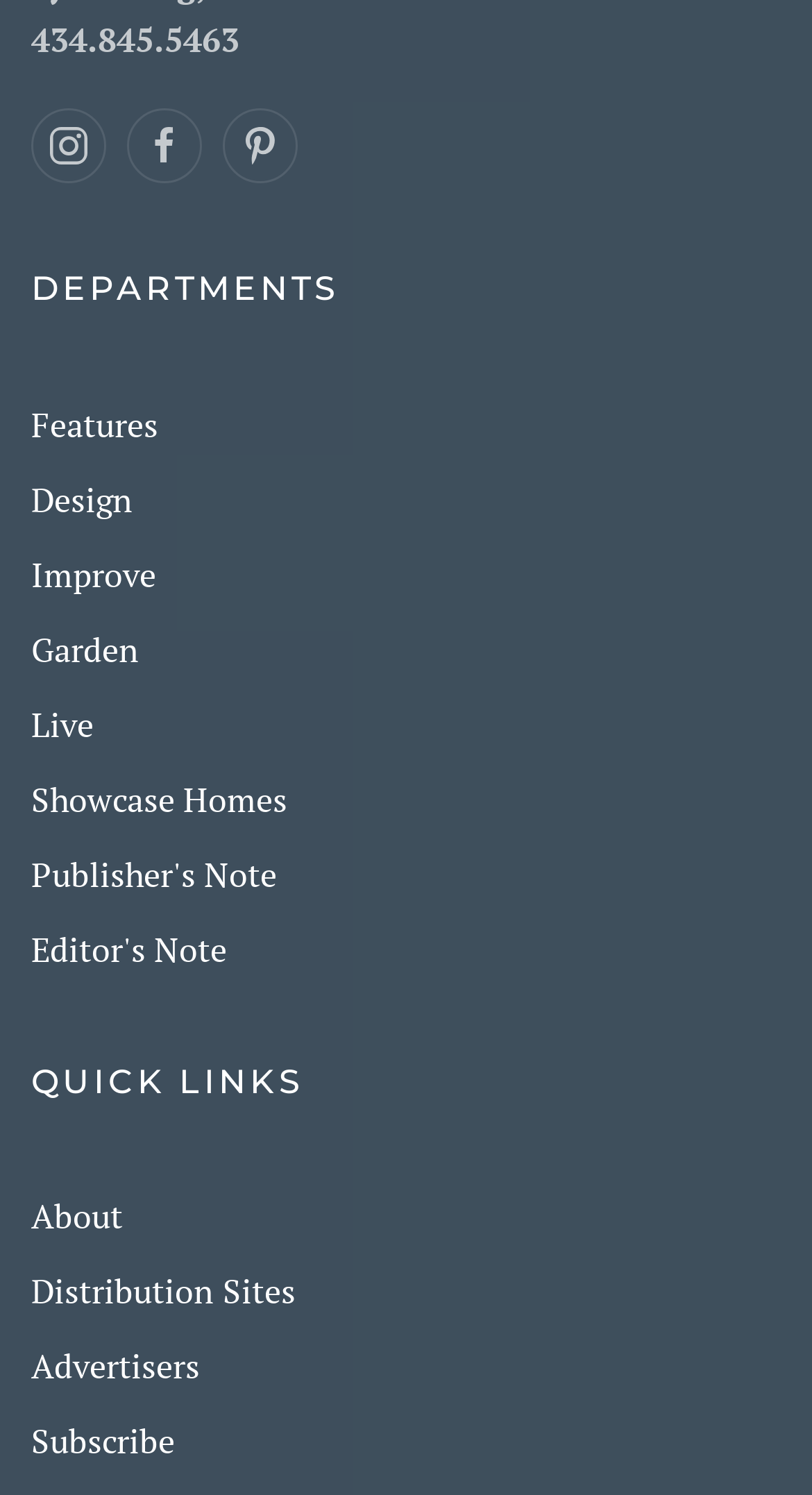Kindly determine the bounding box coordinates for the clickable area to achieve the given instruction: "Read Publisher's Note".

[0.038, 0.566, 0.962, 0.603]